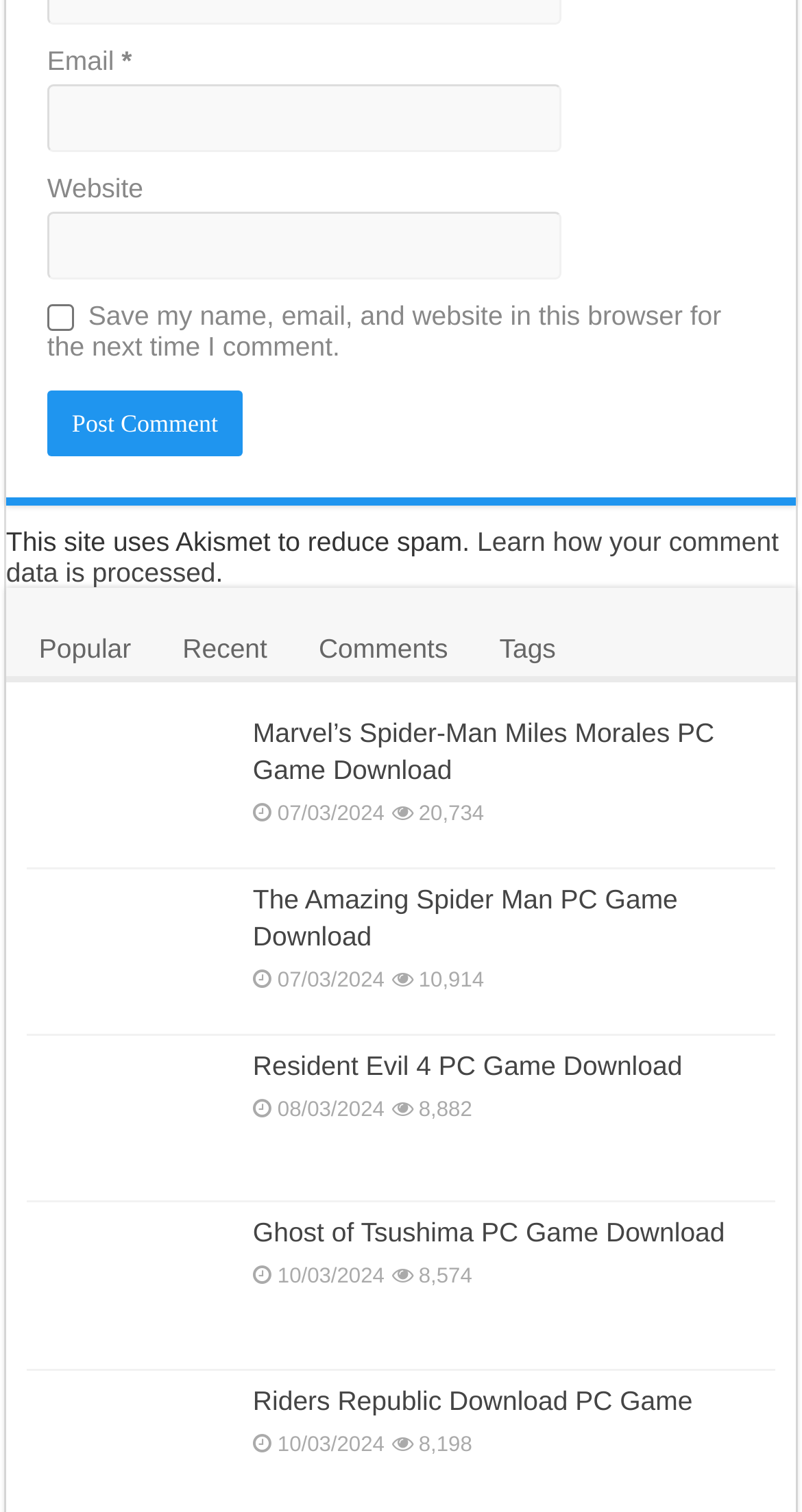Bounding box coordinates are given in the format (top-left x, top-left y, bottom-right x, bottom-right y). All values should be floating point numbers between 0 and 1. Provide the bounding box coordinate for the UI element described as: Strategy and General Management

None